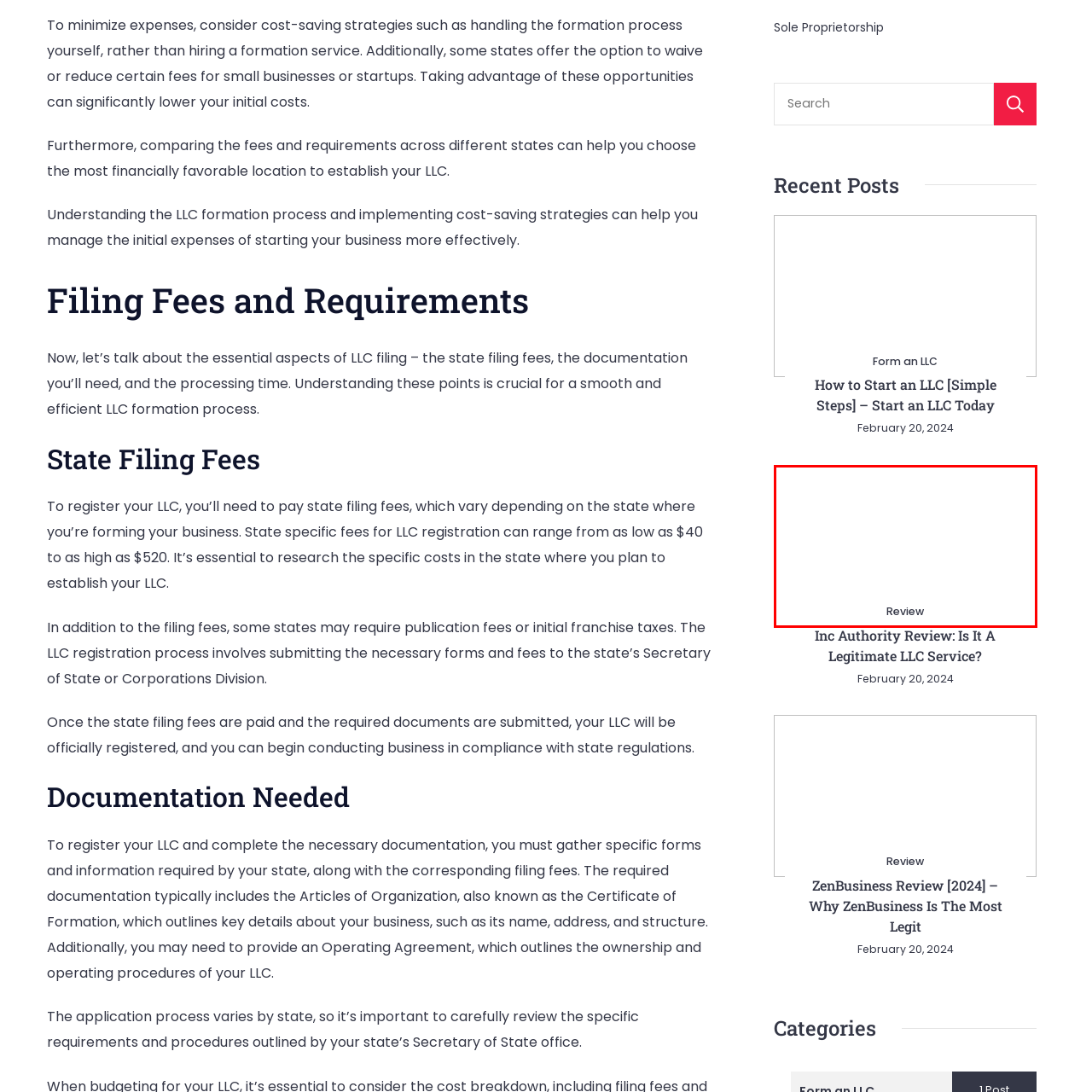Inspect the area marked by the red box and provide a short answer to the question: What aspects of the service are being evaluated?

Legitimacy, effectiveness, user experiences